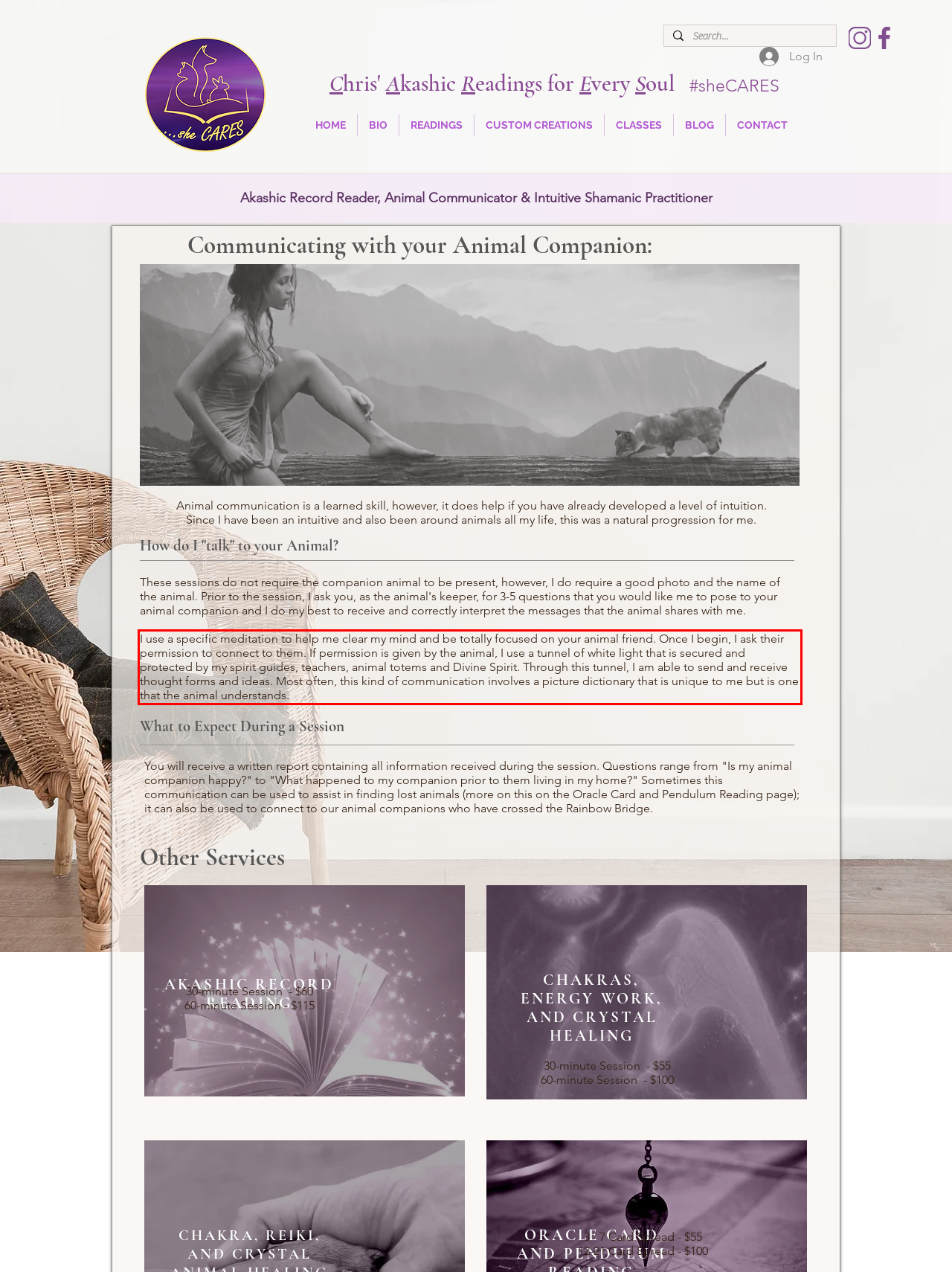Using the provided screenshot, read and generate the text content within the red-bordered area.

I use a specific meditation to help me clear my mind and be totally focused on your animal friend. Once I begin, I ask their permission to connect to them. If permission is given by the animal, I use a tunnel of white light that is secured and protected by my spirit guides, teachers, animal totems and Divine Spirit. Through this tunnel, I am able to send and receive thought forms and ideas. Most often, this kind of communication involves a picture dictionary that is unique to me but is one that the animal understands.